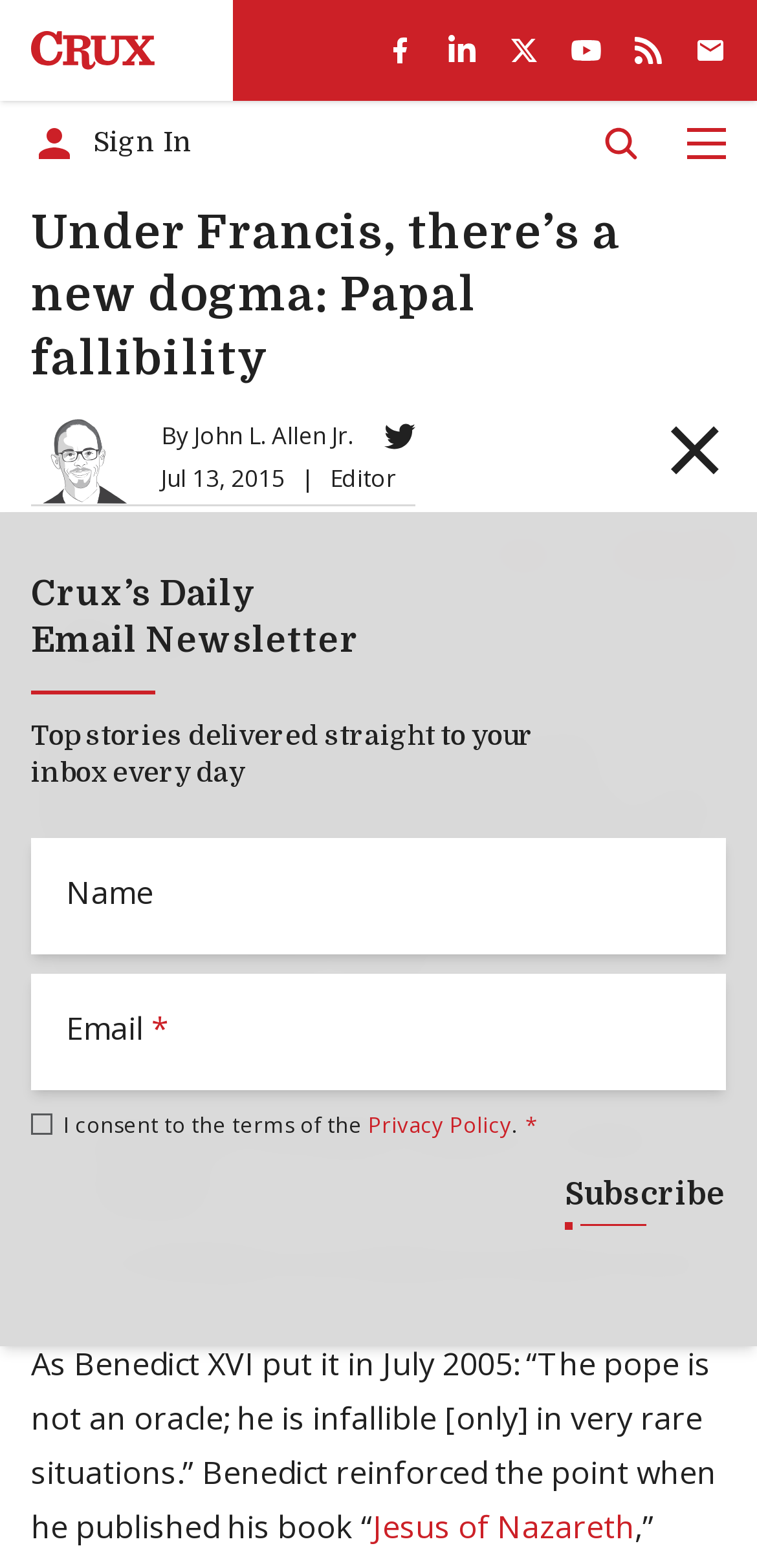Provide the bounding box coordinates for the area that should be clicked to complete the instruction: "Search for something".

[0.795, 0.079, 0.846, 0.104]